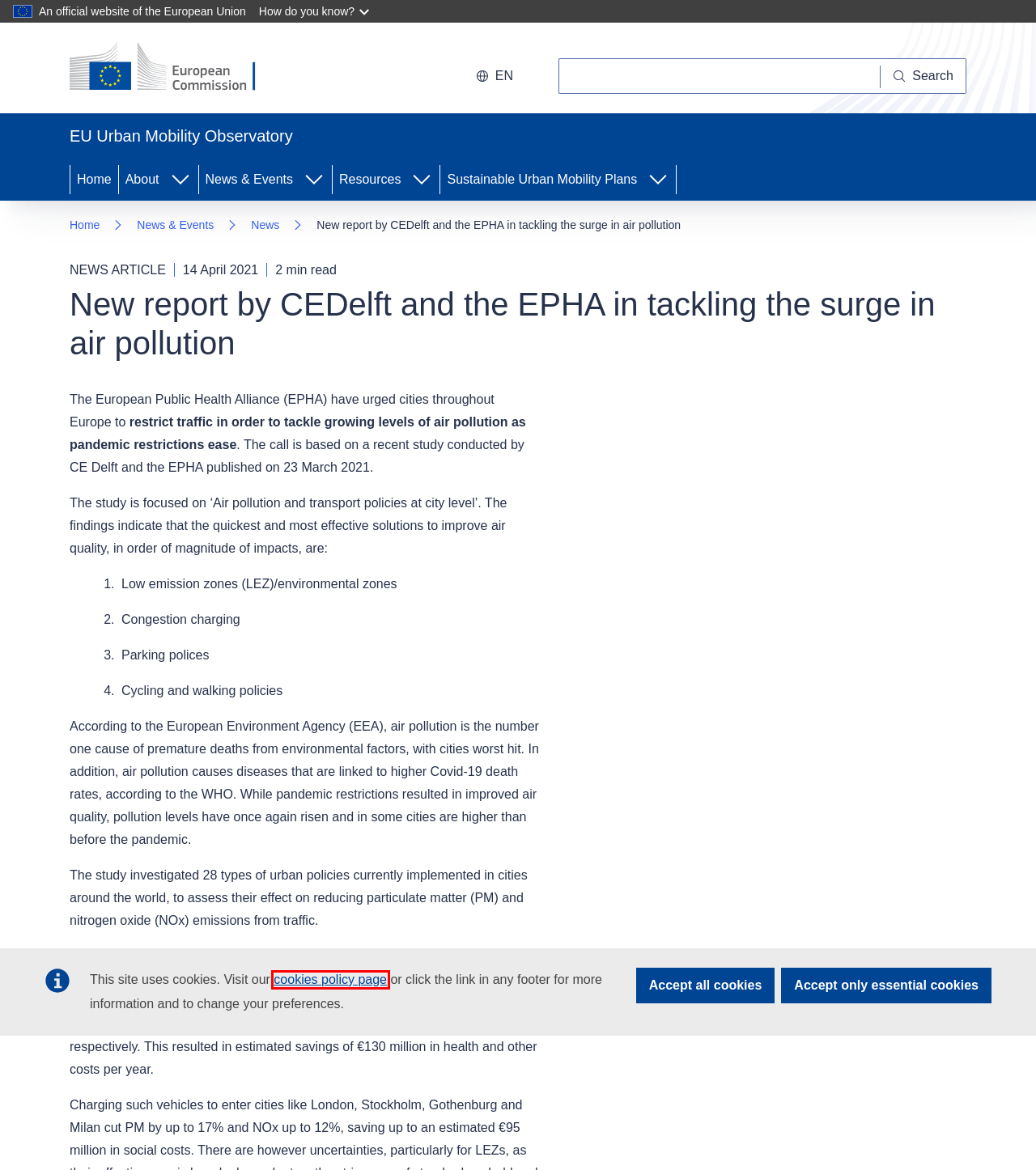Given a screenshot of a webpage with a red bounding box highlighting a UI element, choose the description that best corresponds to the new webpage after clicking the element within the red bounding box. Here are your options:
A. EU Urban Mobility Observatory - European Commission
B. Languages on the European Commission websites
C. Transport - EUR-Lex
D. Resources for partners - European Commission
E. Privacy policy for websites managed by the European Commission - European Commission
F. European Commission, official website - European Commission
G. Cookies policy - European Commission
H. Mobility and Transport - European Commission

G